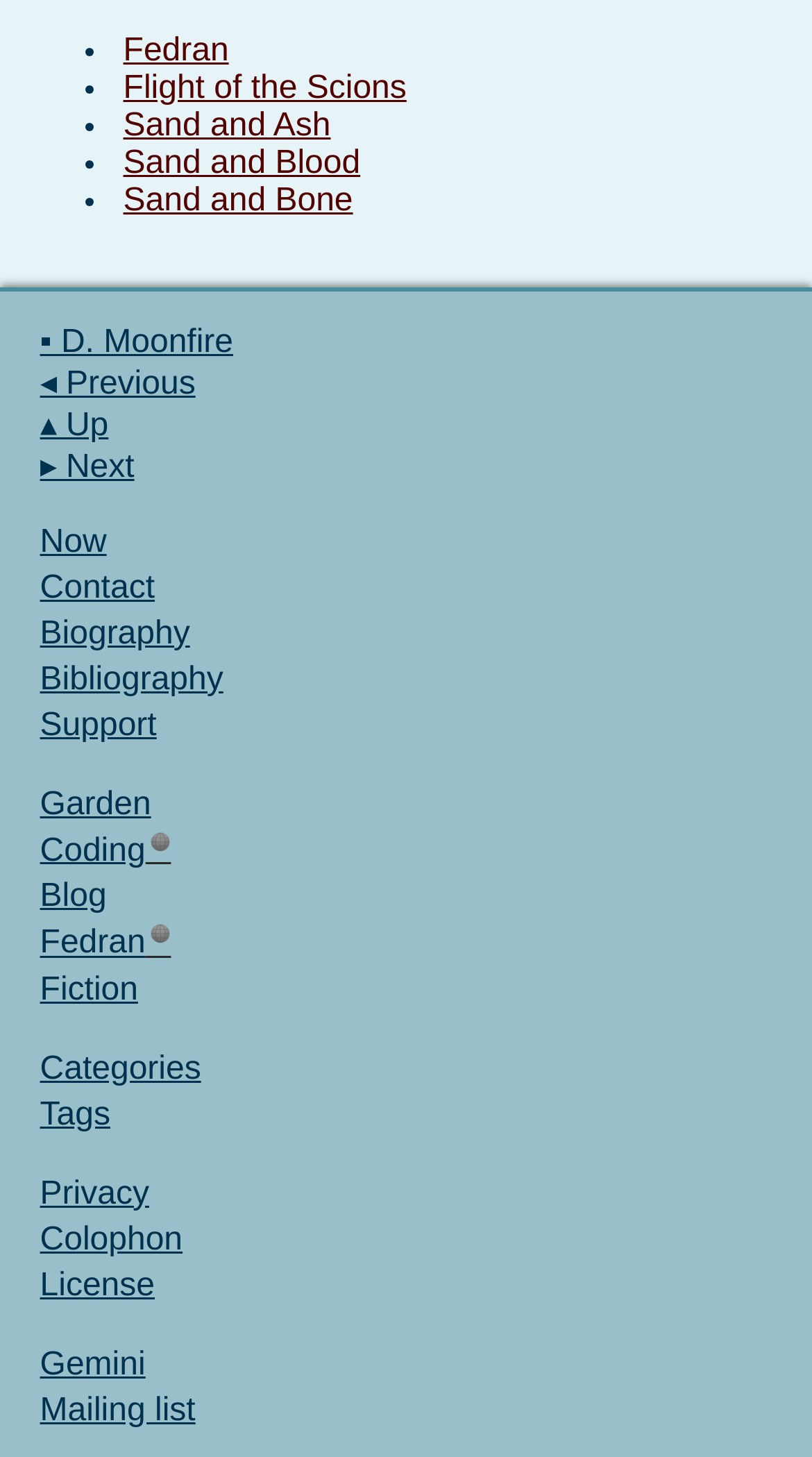Please provide a one-word or phrase answer to the question: 
How many links are there in the webpage?

29